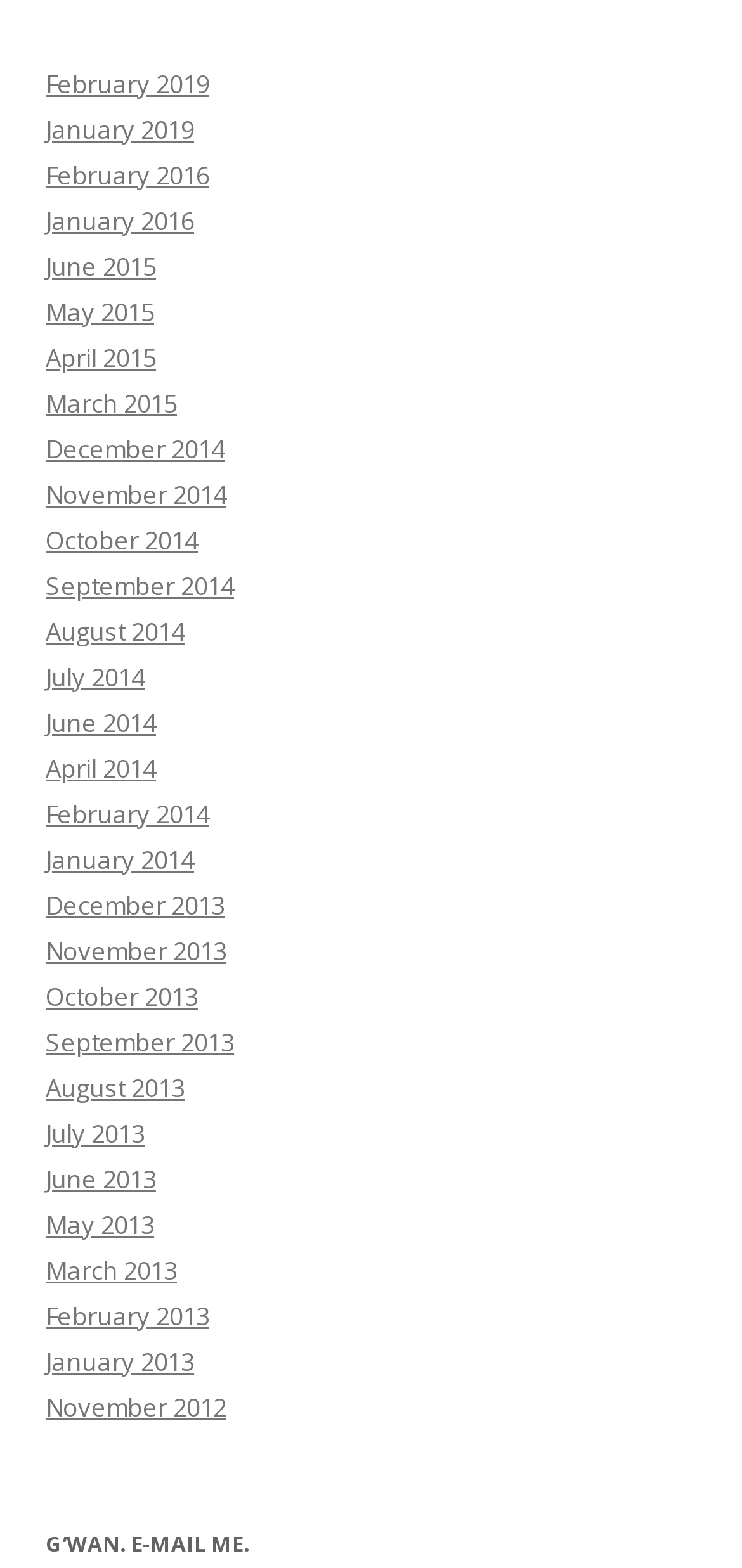How many links are available on this webpage?
Based on the image, give a one-word or short phrase answer.

209